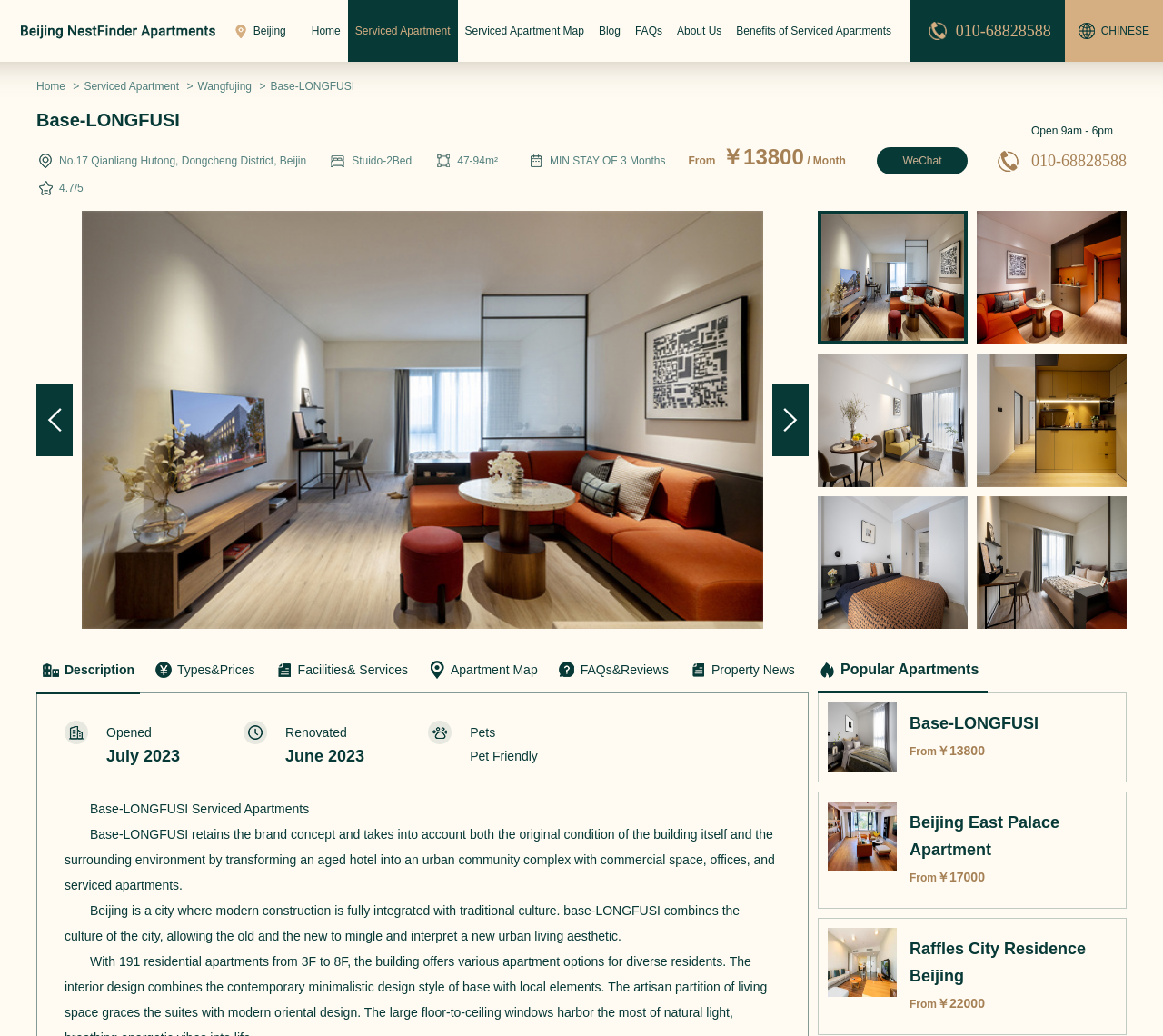Show the bounding box coordinates for the element that needs to be clicked to execute the following instruction: "View the 'Base-LONGFUSI' apartment details". Provide the coordinates in the form of four float numbers between 0 and 1, i.e., [left, top, right, bottom].

[0.232, 0.077, 0.305, 0.089]